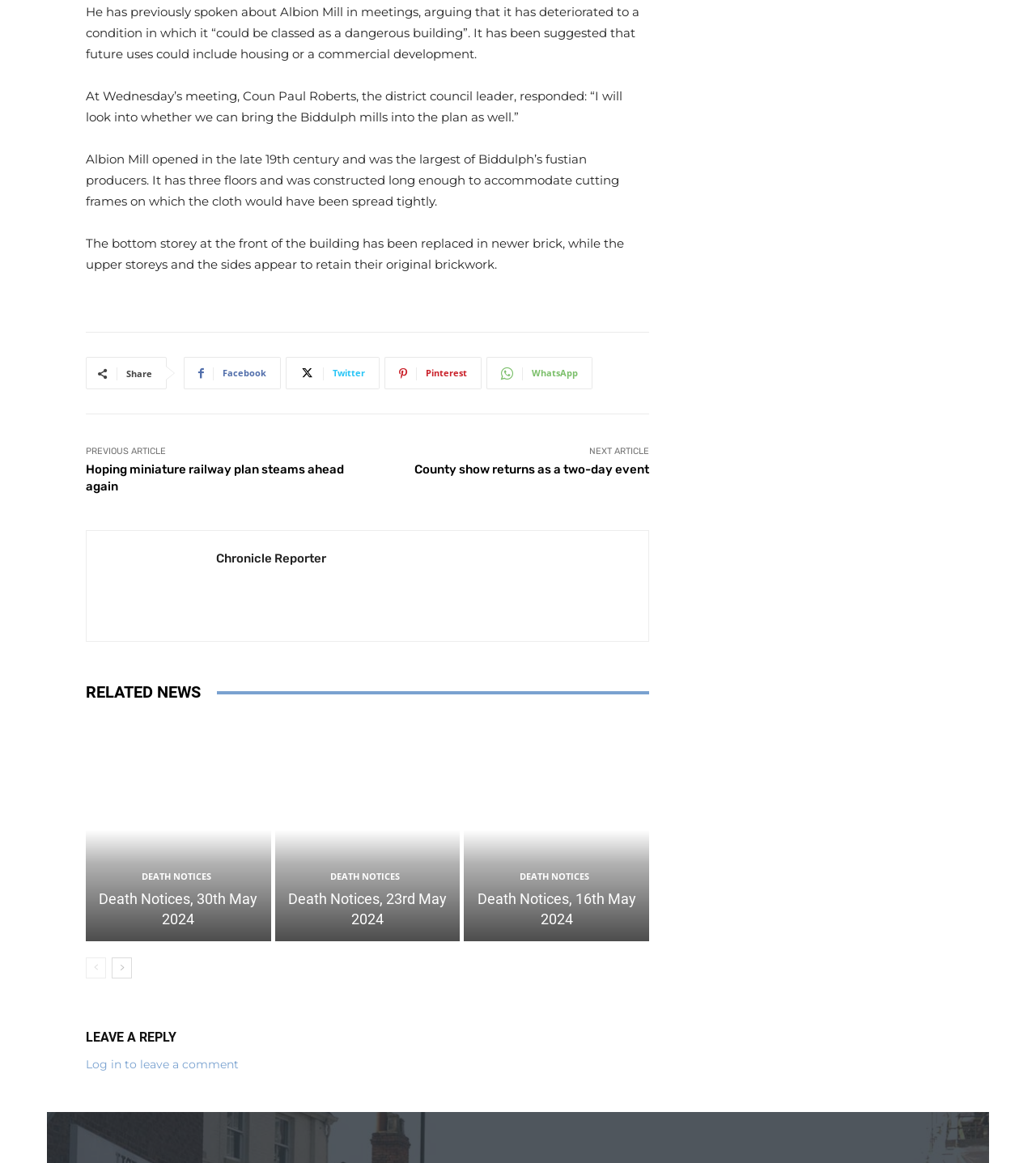What is the purpose of the 'LEAVE A REPLY' section?
Analyze the image and provide a thorough answer to the question.

The 'LEAVE A REPLY' section contains a link to 'Log in to leave a comment', indicating that its purpose is to allow users to leave a comment or reply to the article after logging in.